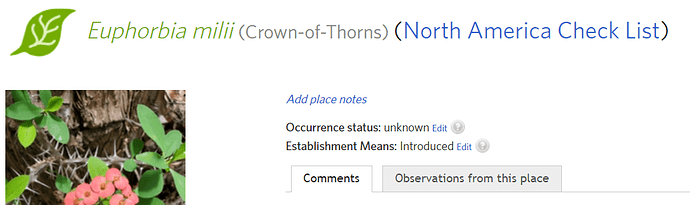Explain the image in a detailed and thorough manner.

The image features a vibrant depiction of *Euphorbia milii*, commonly known as Crown-of-Thorns, alongside informational elements relevant to its occurrence status and establishment means. Positioned prominently at the top is the scientific name followed by its common name and a link to the North America Checklist, indicating its geographical relevance.

Directly beneath the image, there are sections for users to add notes and review details, such as the occurrence status, marked as "unknown," and the establishment means categorized as "Introduced." This suggests that the species may not be native to the area and provides a basis for further ecological discussion.

Additionally, interactive elements are available, inviting users to edit the data or contribute comments, fostering a collaborative approach to species documentation and conservation. The layout is clean and informative, aiming to enhance user engagement with the content.